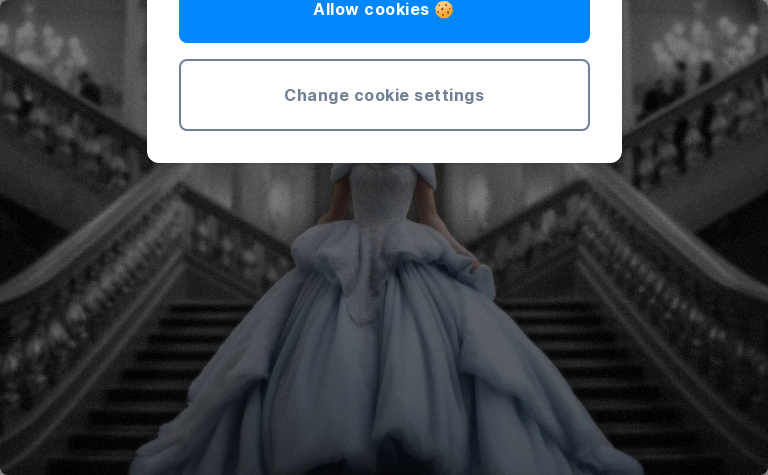What is the shape of the icon on the modal?
Please elaborate on the answer to the question with detailed information.

The caption describes the modal as featuring buttons that read 'Allow cookies' with a playful cookie icon, which suggests that the icon is a visual representation of a cookie and is likely a rounded or irregular shape.